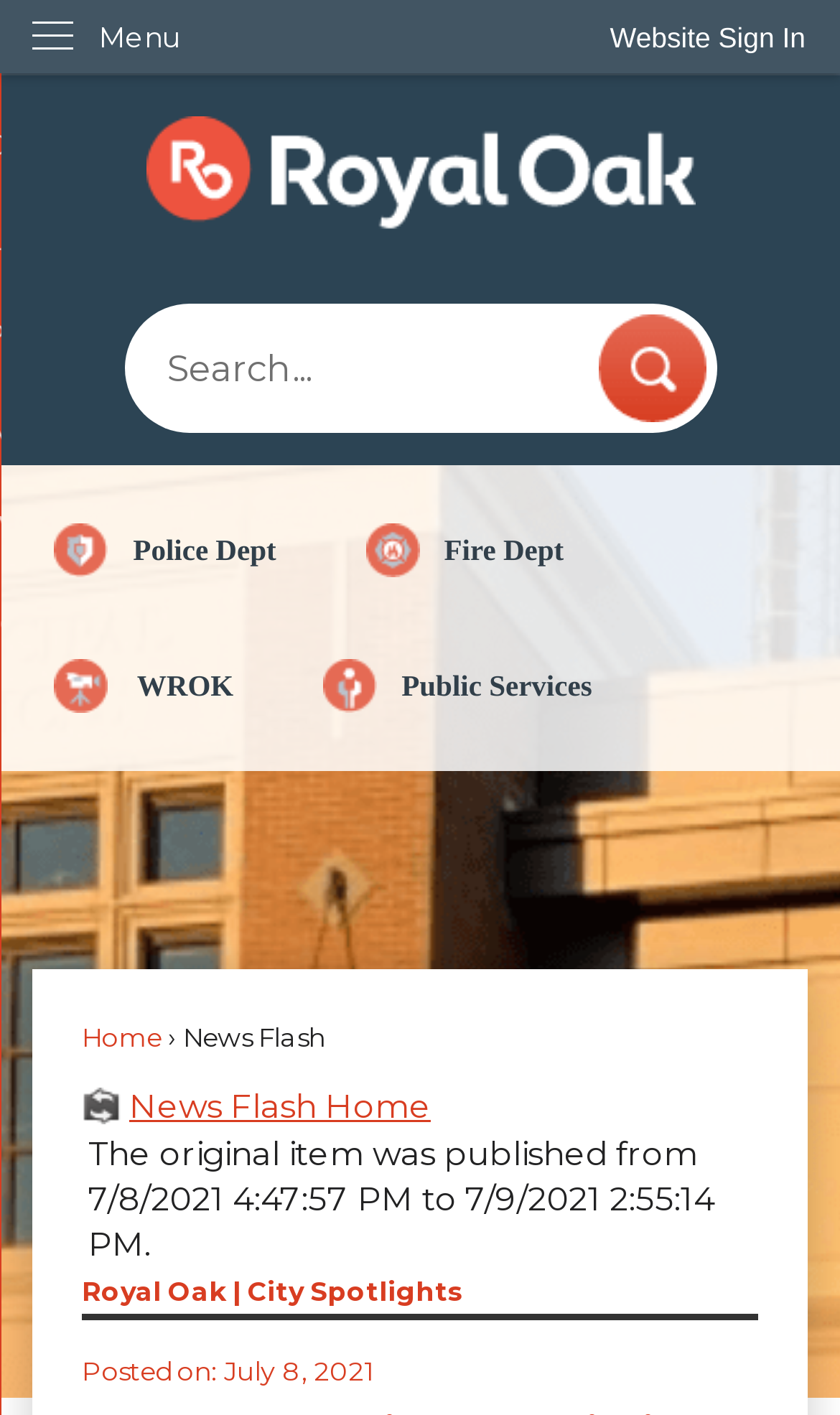Locate the bounding box of the UI element with the following description: "Skip to Main Content".

[0.0, 0.0, 0.044, 0.026]